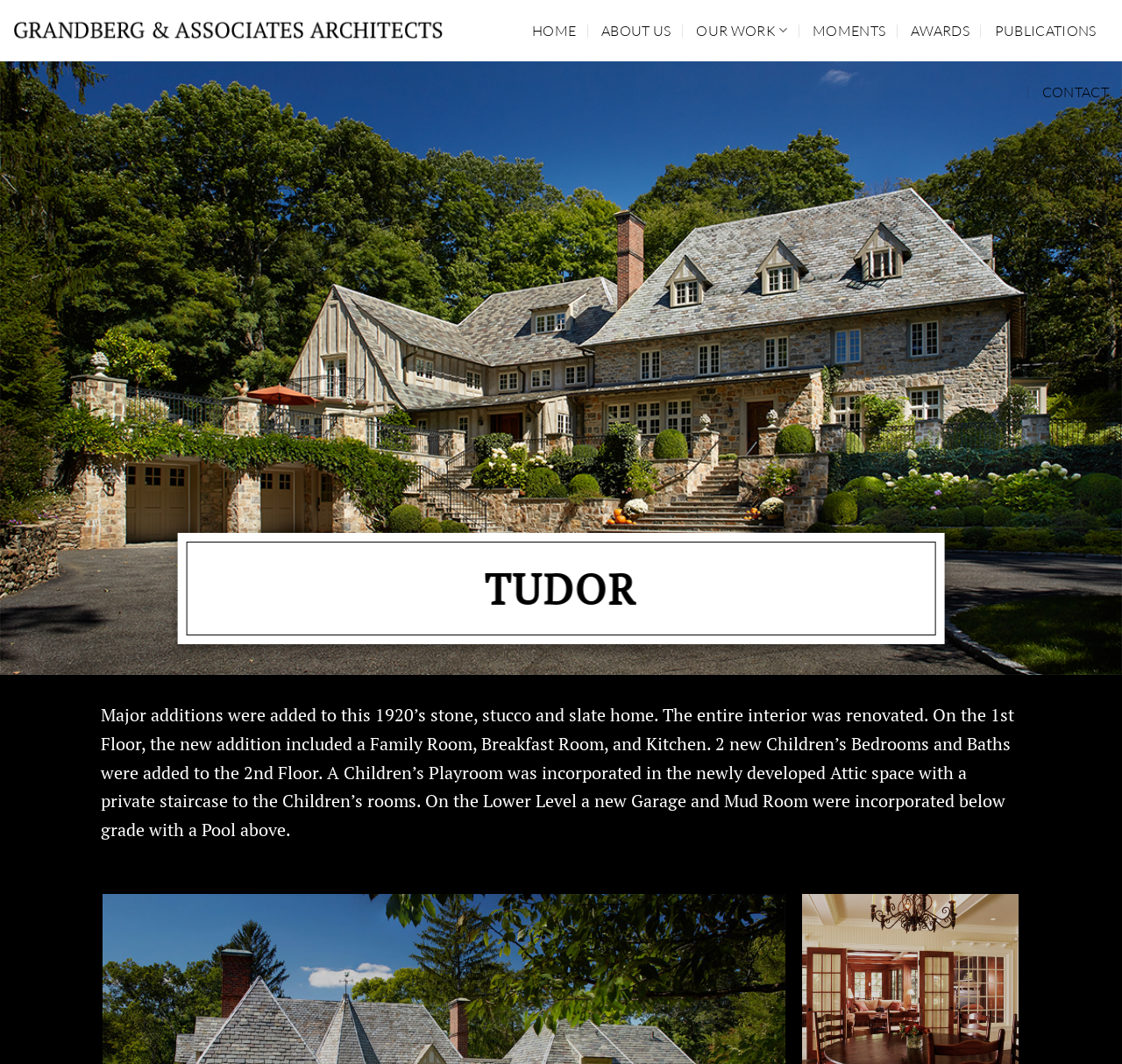Find the bounding box coordinates of the element's region that should be clicked in order to follow the given instruction: "Contact Roberts Event Group". The coordinates should consist of four float numbers between 0 and 1, i.e., [left, top, right, bottom].

None